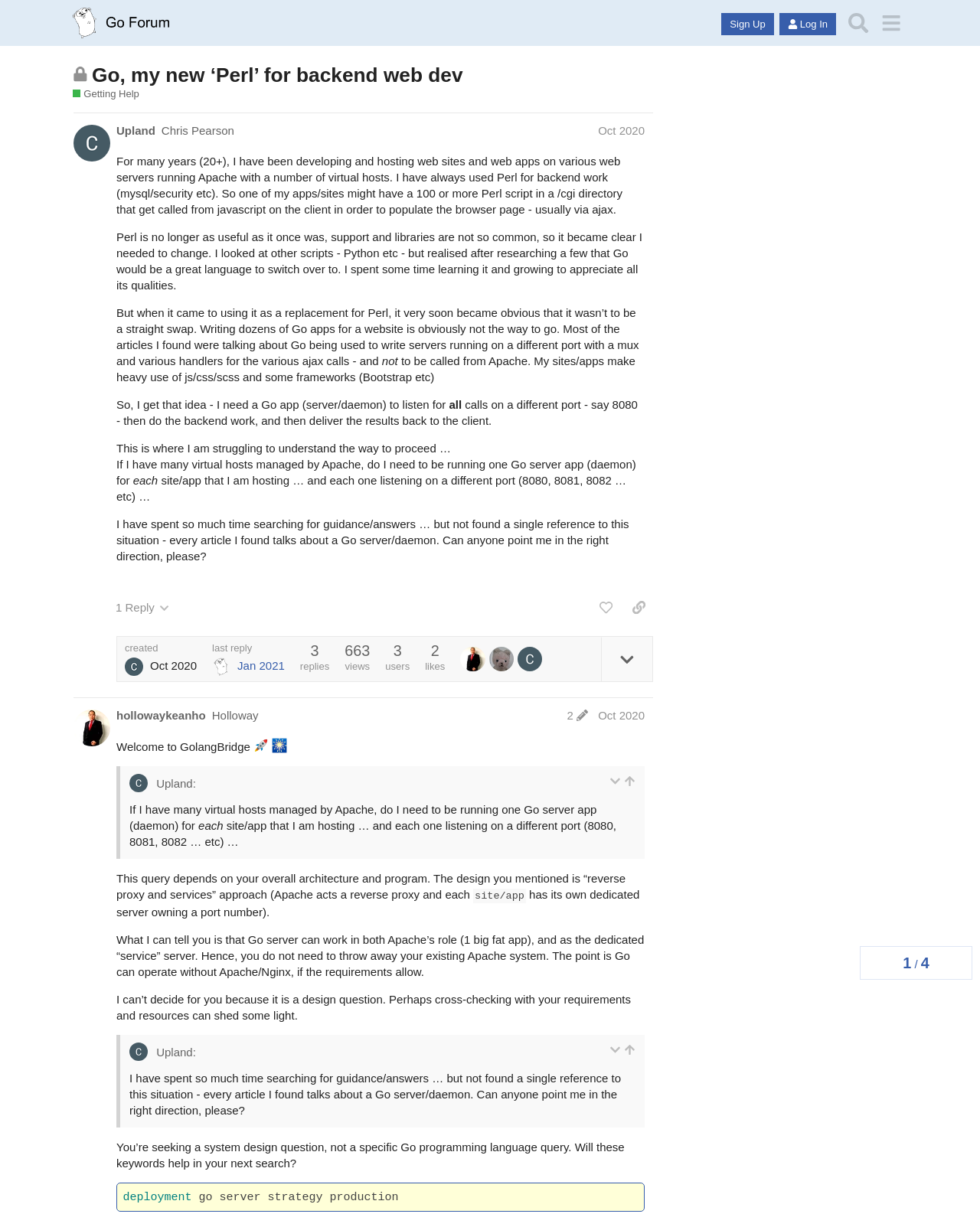How many views are there for this topic?
Answer the question with as much detail as you can, using the image as a reference.

There are 663 views for this topic, which is indicated by the text '663' in the region 'views' on the webpage.